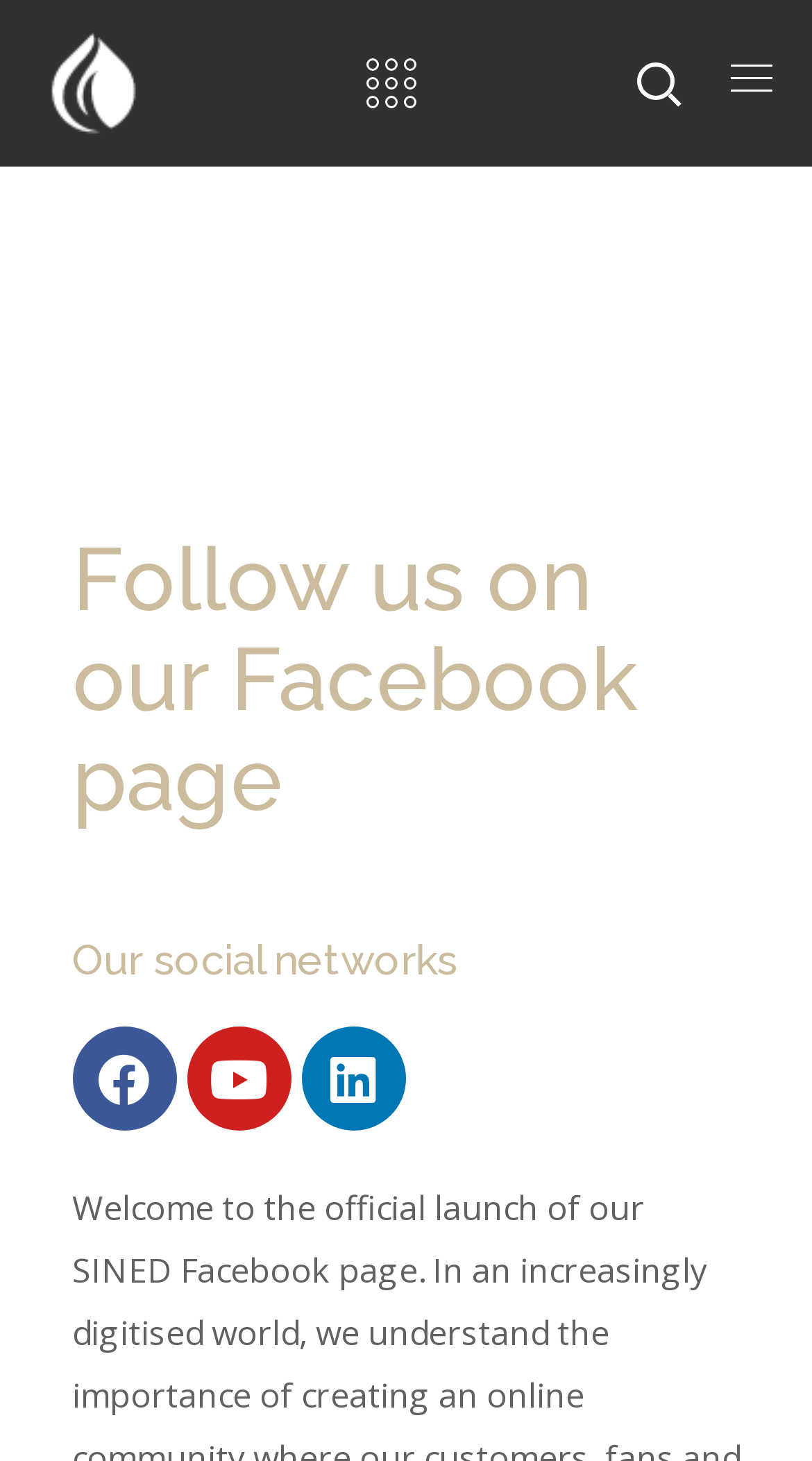Identify the primary heading of the webpage and provide its text.

Facebook Sined – Follow Us On Our Page